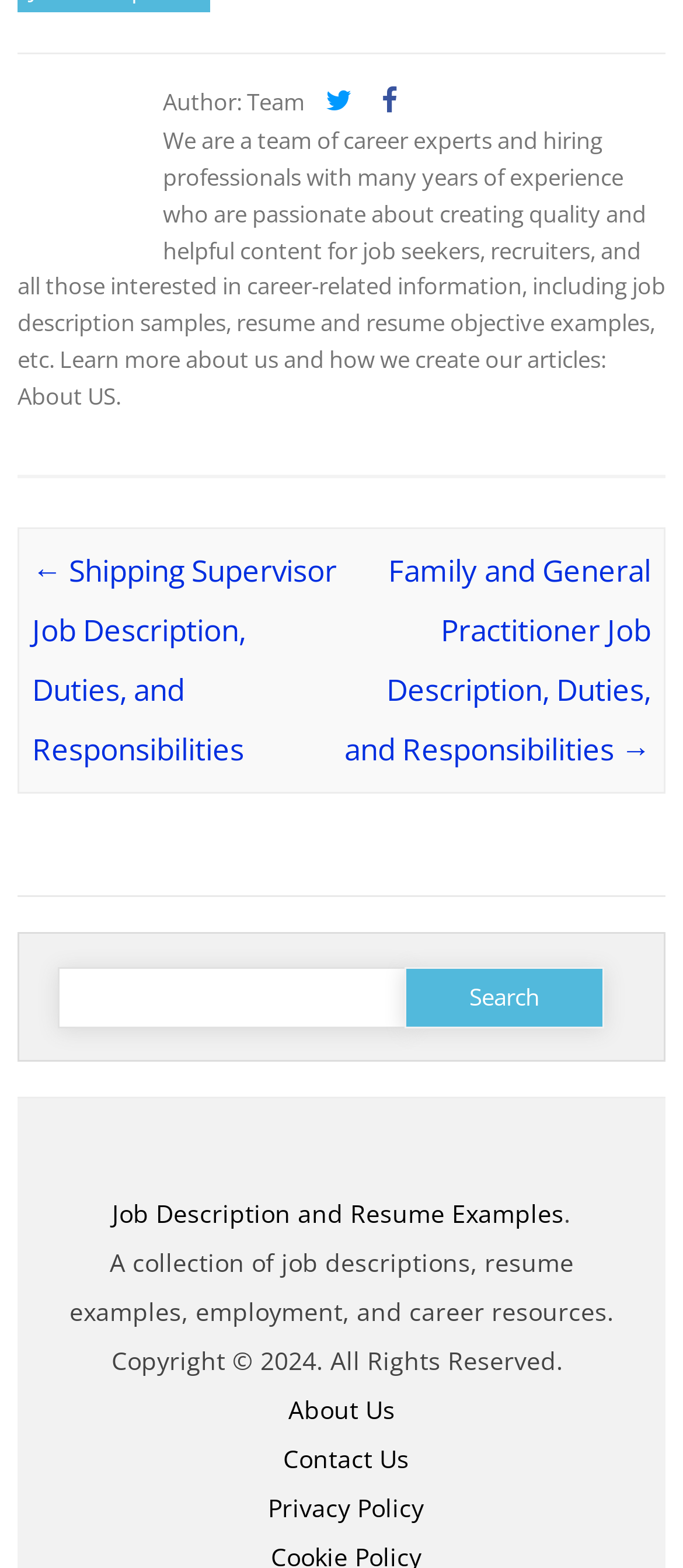Answer the question below using just one word or a short phrase: 
Who is the author of the webpage?

Team